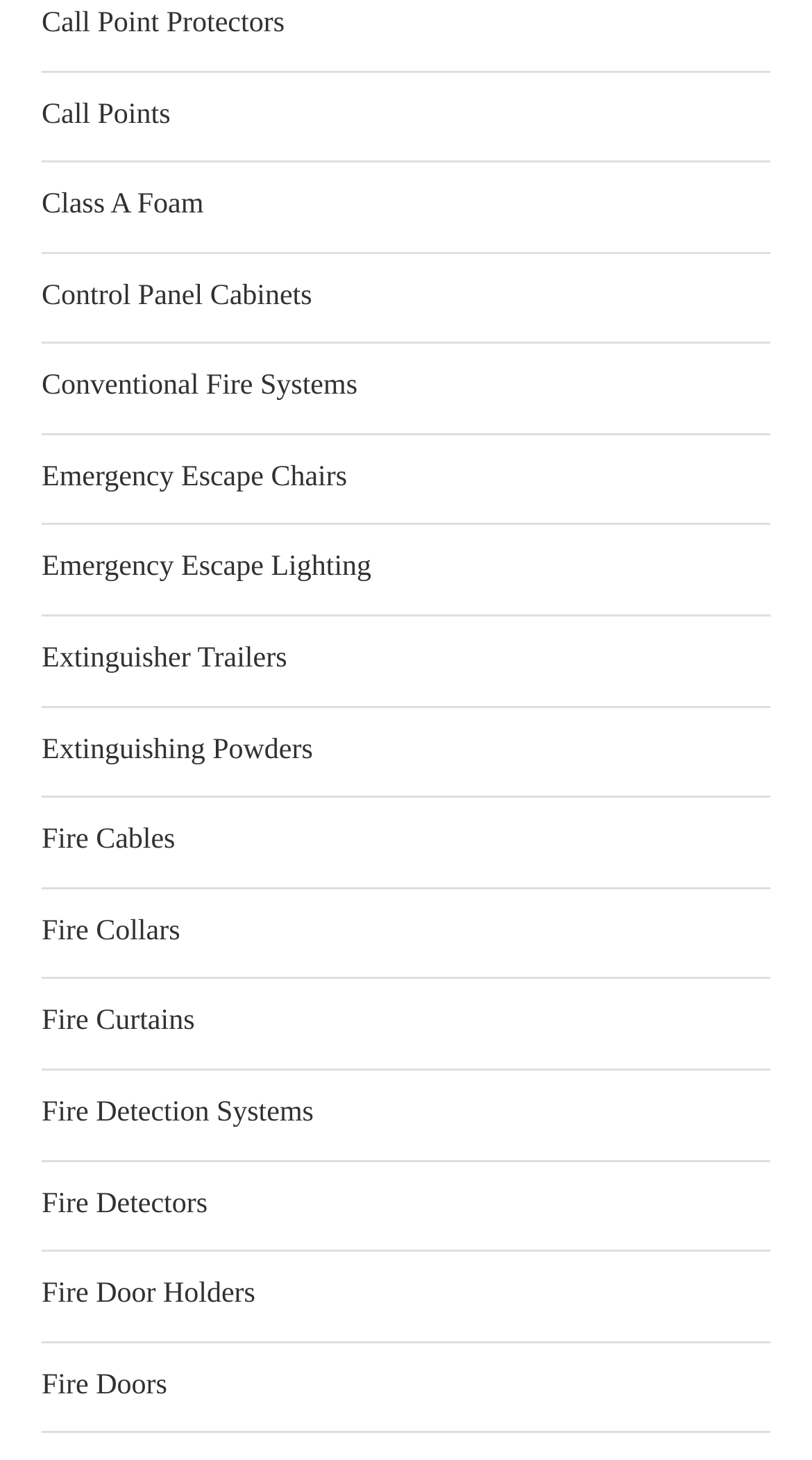Respond with a single word or short phrase to the following question: 
Are there any links related to fire detection?

Yes